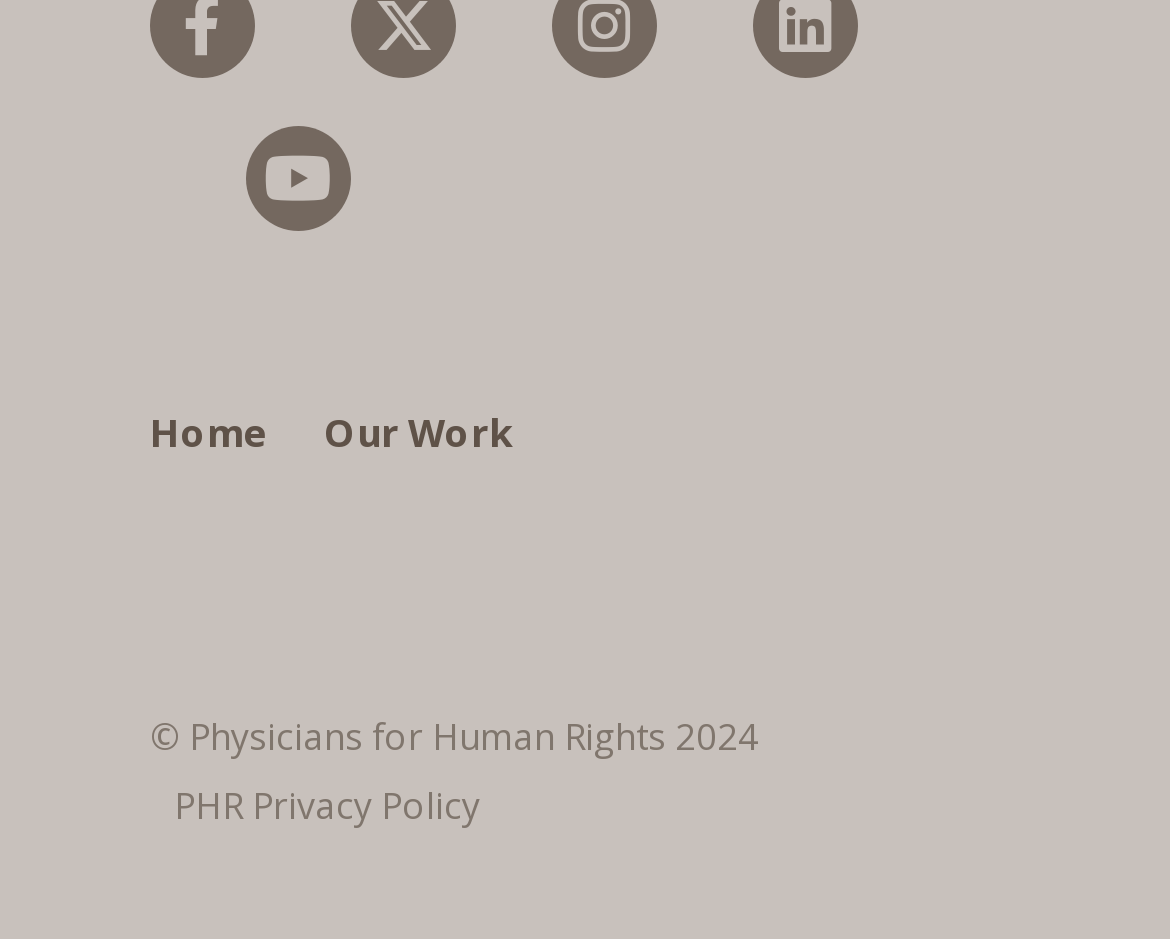What is the name of the organization?
Provide a well-explained and detailed answer to the question.

I found the answer by looking at the copyright text at the bottom of the page, which says '© Physicians for Human Rights 2024'. This suggests that the organization owning the webpage is Physicians for Human Rights.